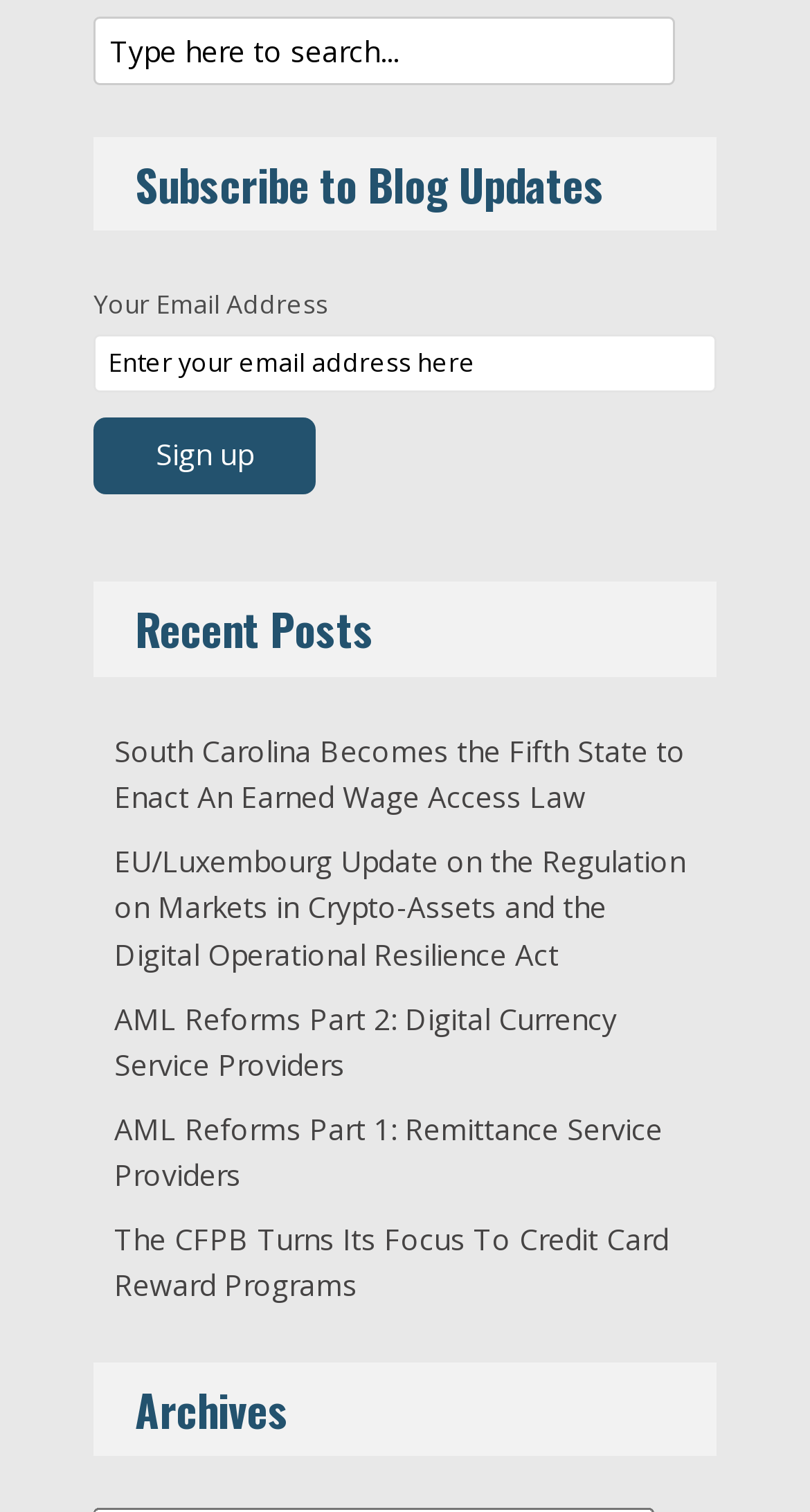What is the last section on the webpage?
Based on the screenshot, provide a one-word or short-phrase response.

Archives